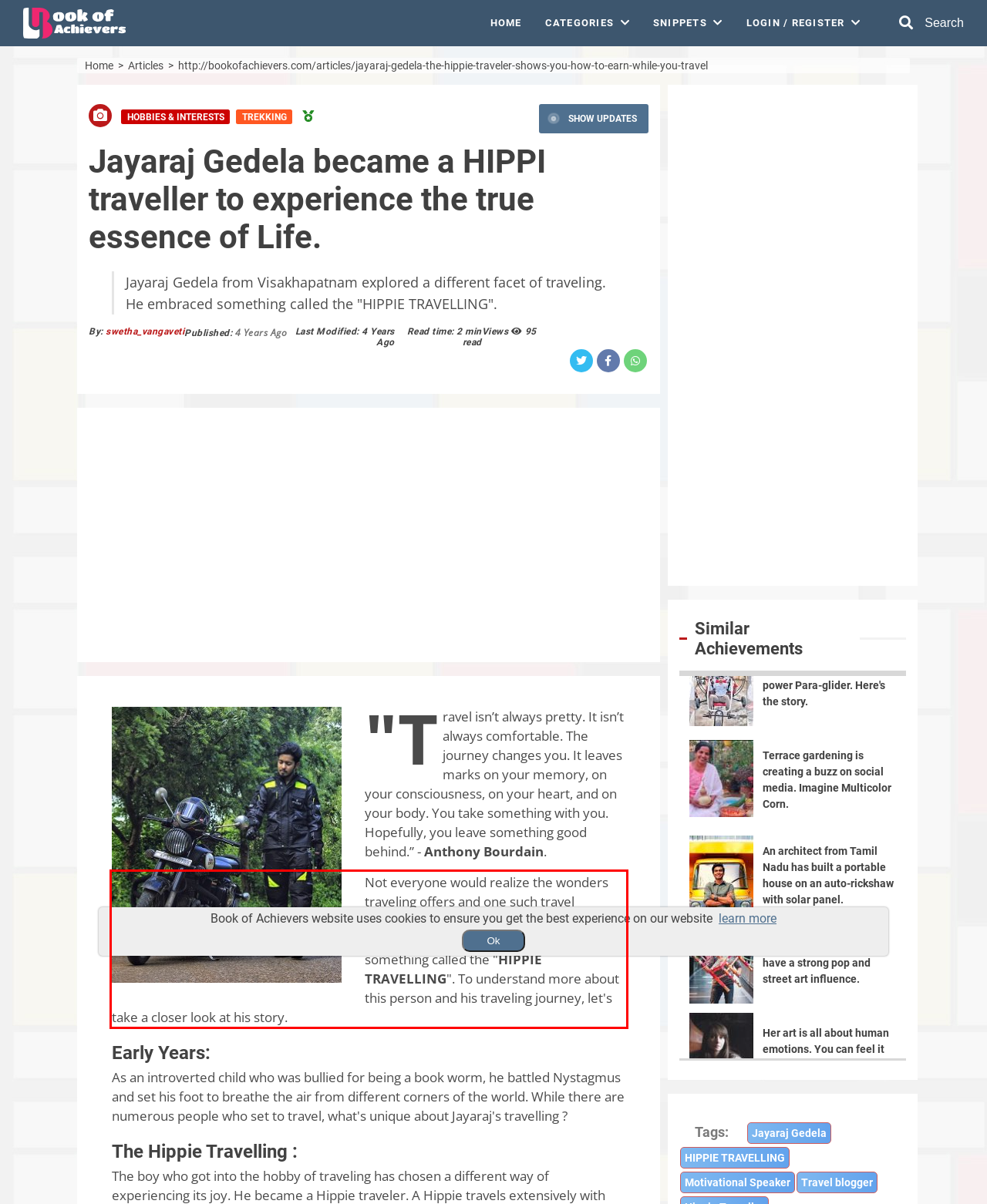Using the provided screenshot, read and generate the text content within the red-bordered area.

Not everyone would realize the wonders traveling offers and one such travel enthusiast Jayaraj Gedela explored a different facet of traveling. He embraced something called the "HIPPIE TRAVELLING". To understand more about this person and his traveling journey, let's take a closer look at his story.